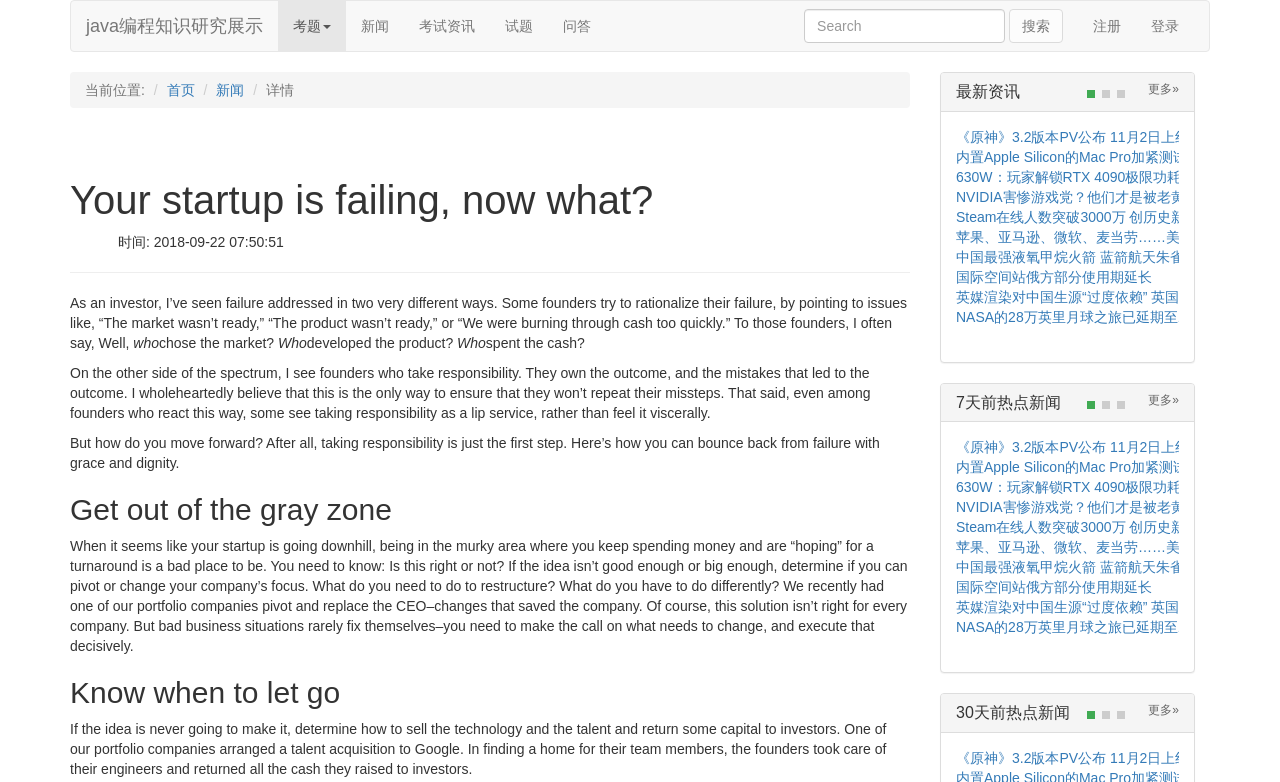Describe all significant elements and features of the webpage.

This webpage is a knowledge research platform focused on Java programming, performance optimization, and JVM tuning, with a meta description that mentions these topics. 

At the top of the page, there is a navigation bar with links to "java编程知识研究展示", "新闻", "考试资讯", "试题", "问答", and a search bar. Below the navigation bar, there are links to "注册" and "登录". 

On the left side of the page, there is a section with a heading "当前位置:" followed by links to "首页" and "新闻". 

The main content of the page is an article titled "Your startup is failing, now what?" which discusses how founders should take responsibility for their failures and move forward. The article is divided into sections with headings such as "Get out of the gray zone" and "Know when to let go". 

On the right side of the page, there are three sections with headings "最新资讯", "7天前热点新闻", and "30天前热点新闻", each containing a list of links to news articles. The news articles are related to technology and gaming, with topics such as new game releases, hardware performance, and space exploration.